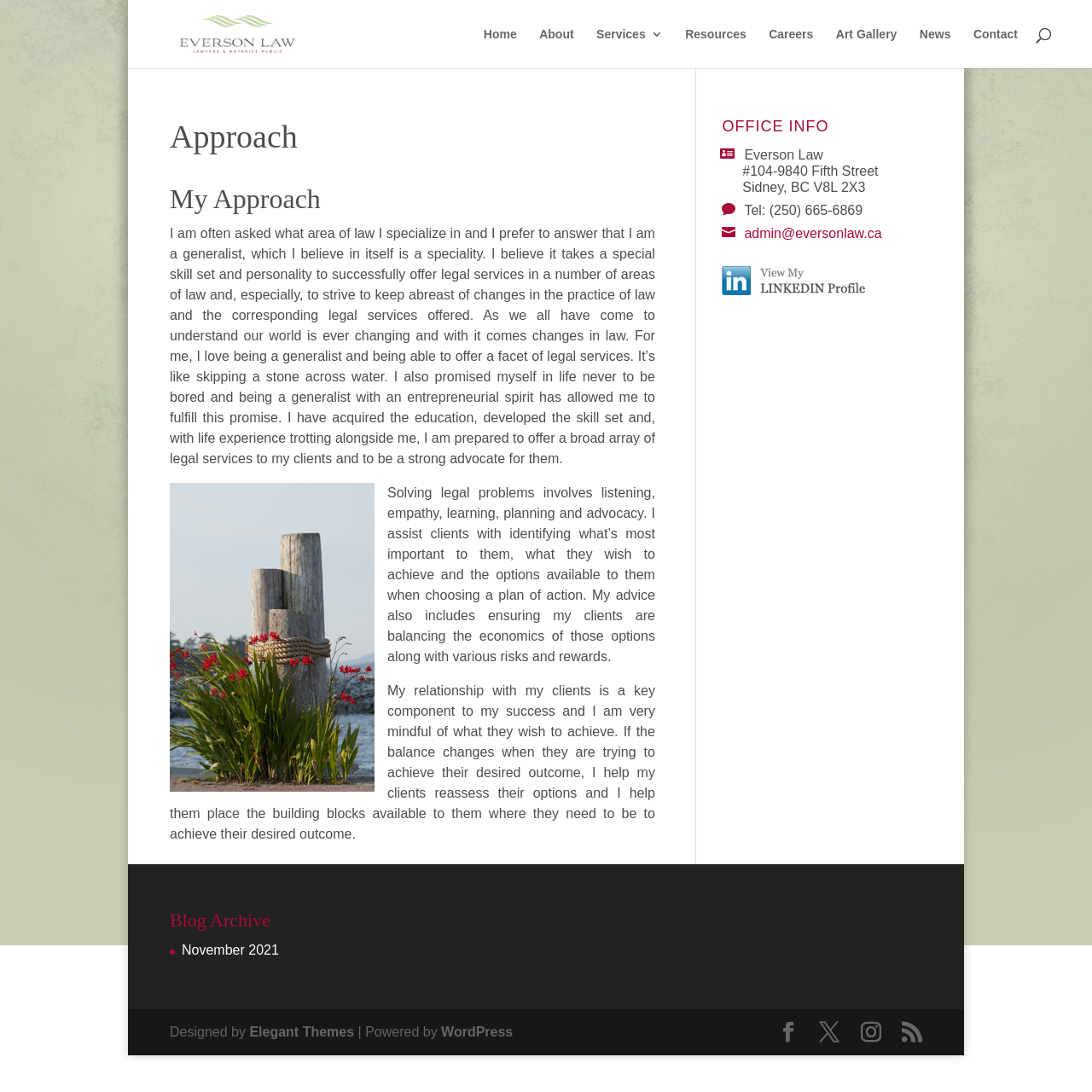Locate the bounding box coordinates of the area you need to click to fulfill this instruction: 'Click on the 'Home' link'. The coordinates must be in the form of four float numbers ranging from 0 to 1: [left, top, right, bottom].

[0.443, 0.026, 0.473, 0.062]